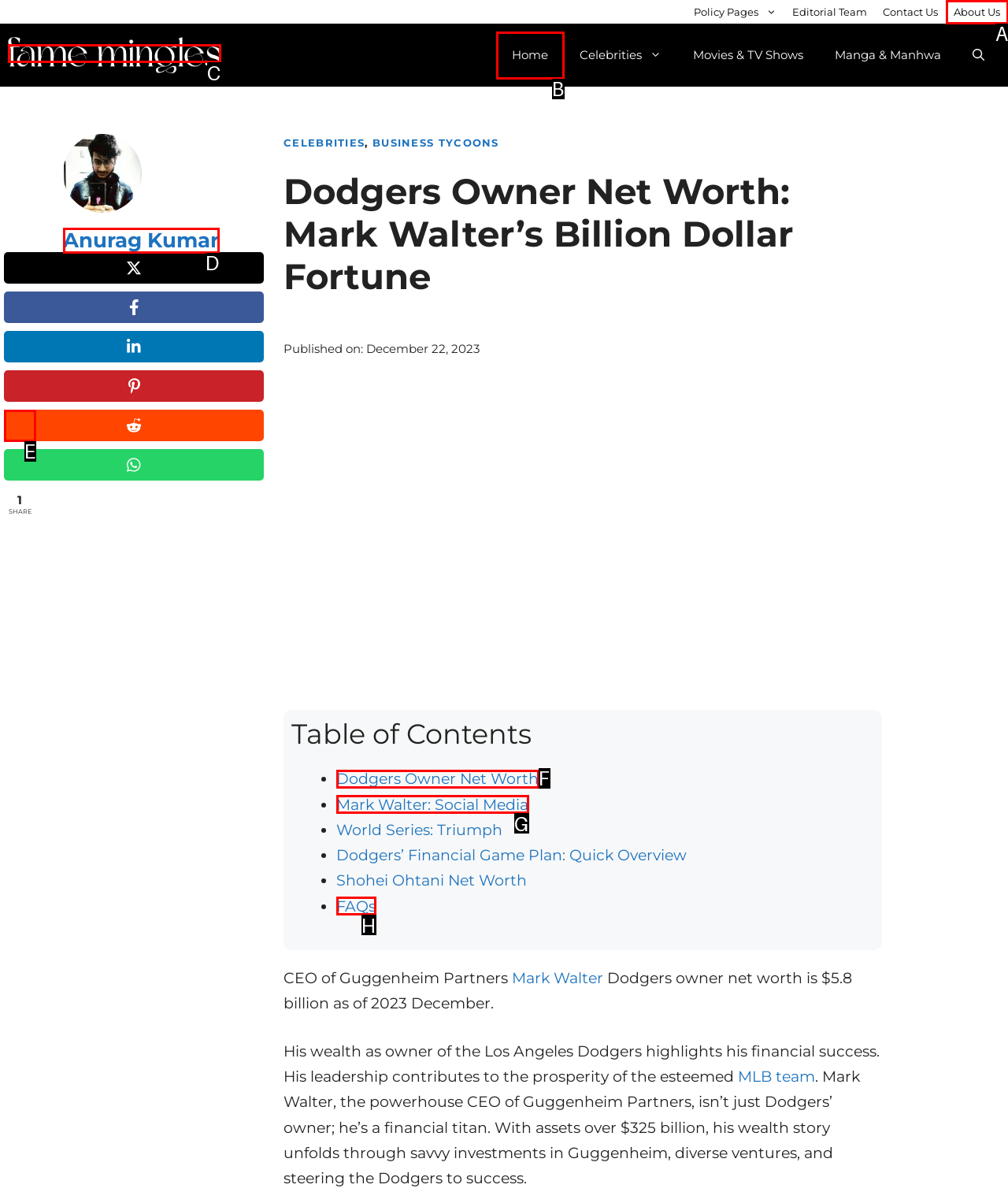Identify the HTML element that corresponds to the following description: Dodgers Owner Net Worth. Provide the letter of the correct option from the presented choices.

F